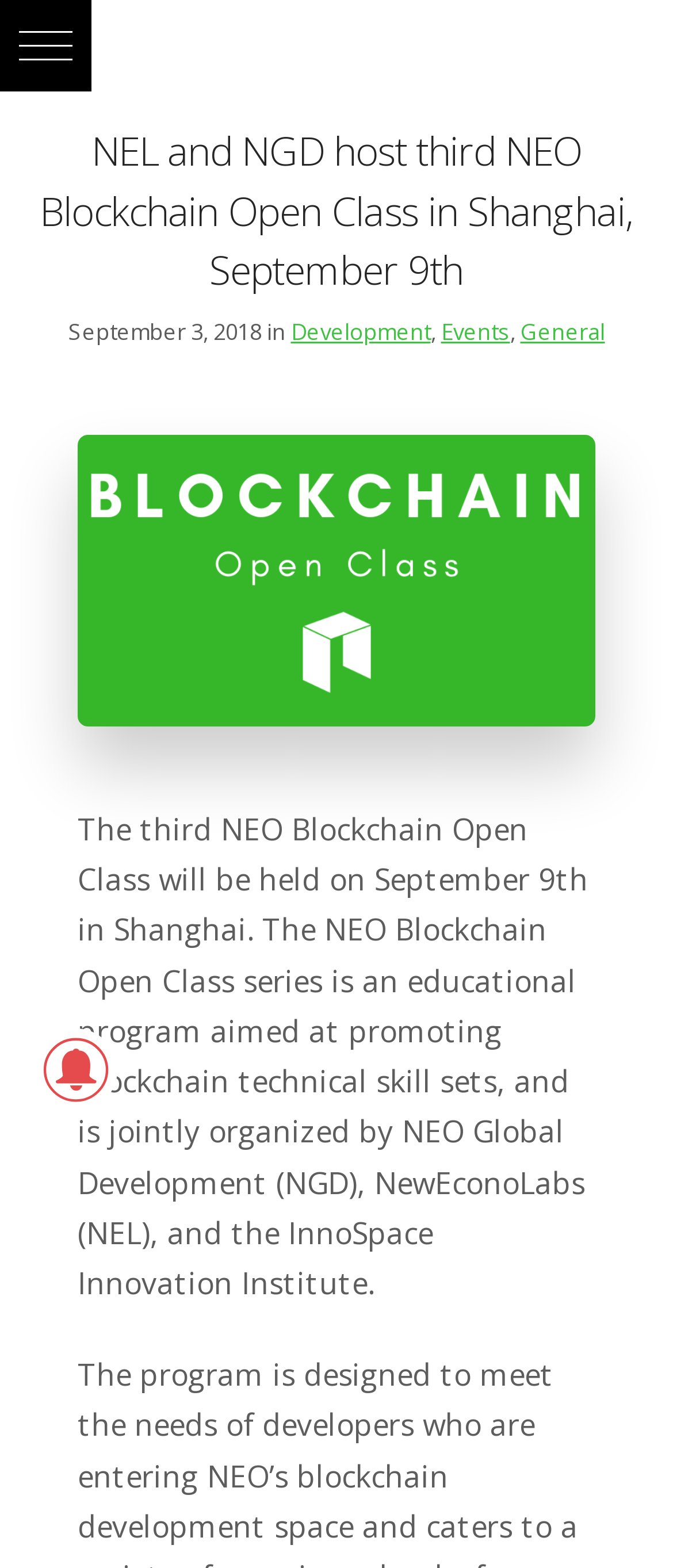Determine the bounding box coordinates of the UI element that matches the following description: "Events". The coordinates should be four float numbers between 0 and 1 in the format [left, top, right, bottom].

[0.655, 0.201, 0.758, 0.221]